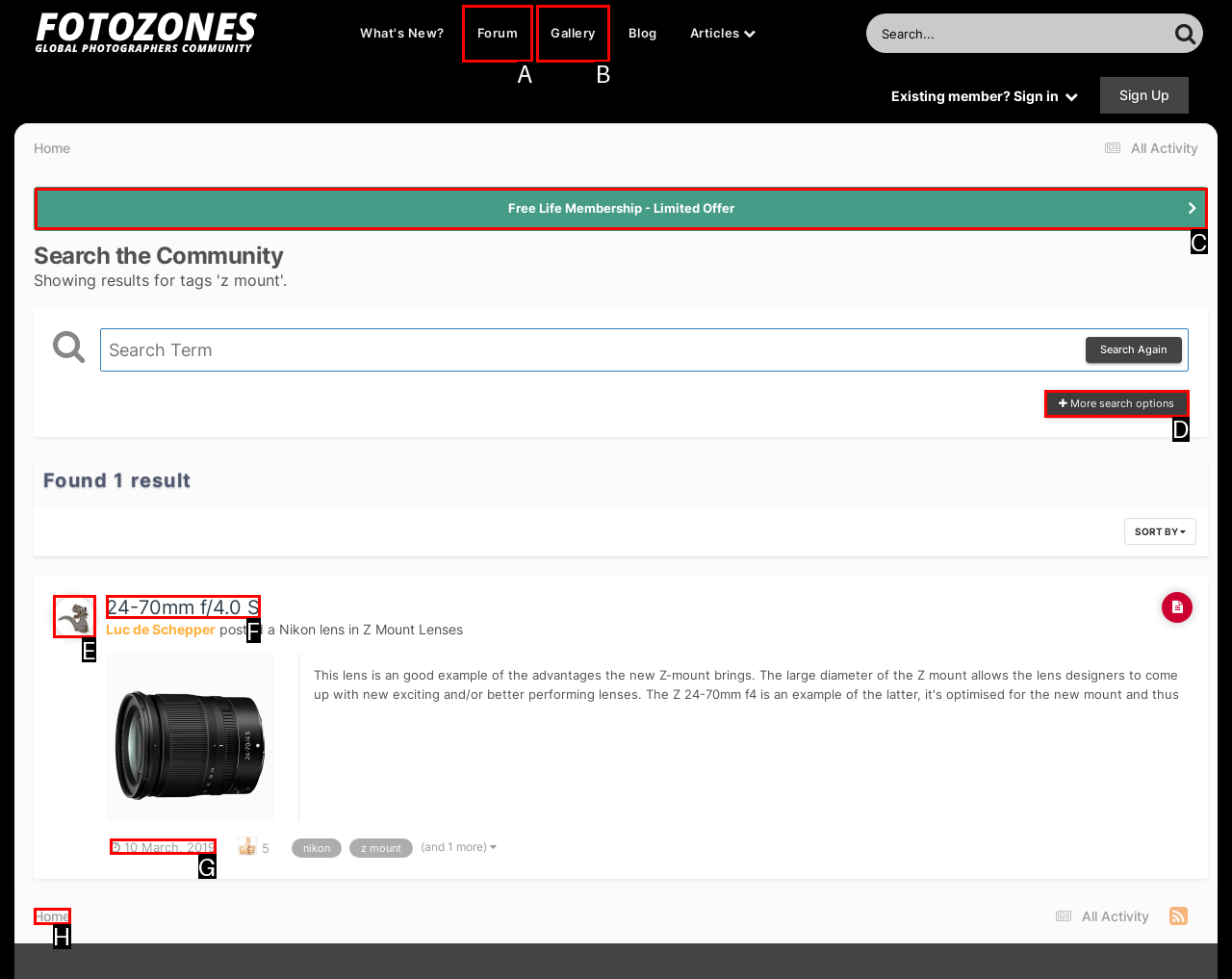Identify the UI element that best fits the description: More search options
Respond with the letter representing the correct option.

D